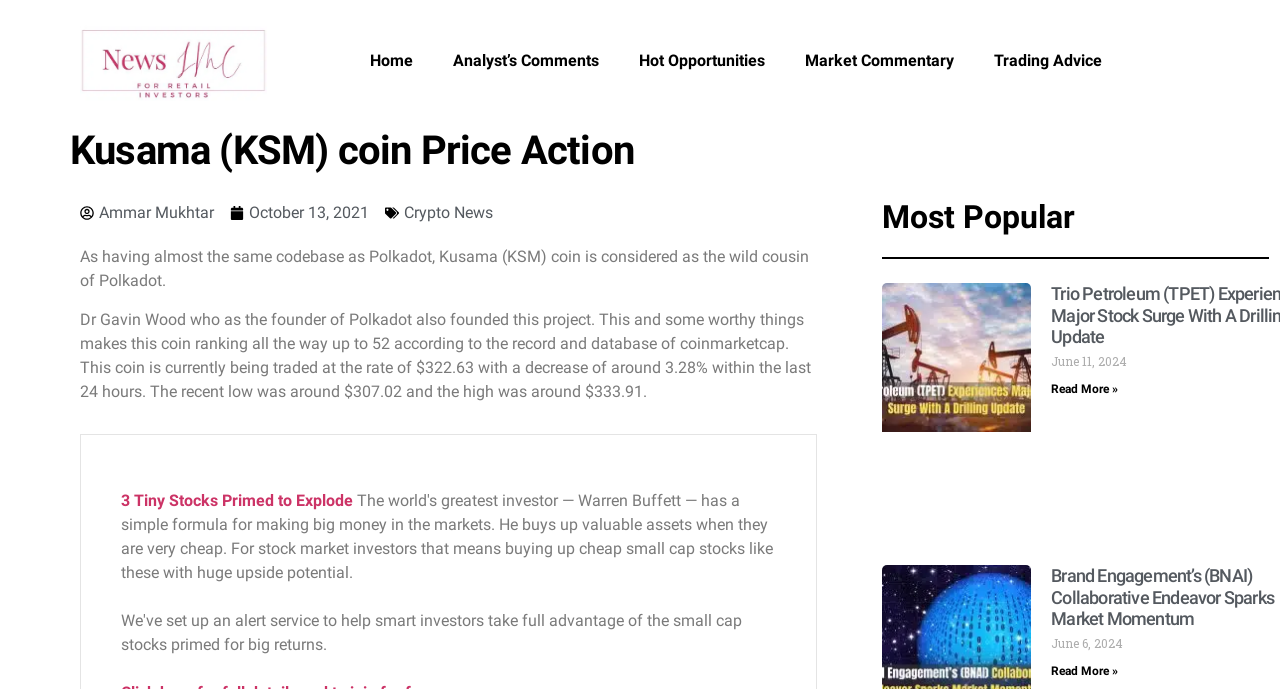Specify the bounding box coordinates for the region that must be clicked to perform the given instruction: "Check Crypto News".

[0.316, 0.295, 0.385, 0.323]